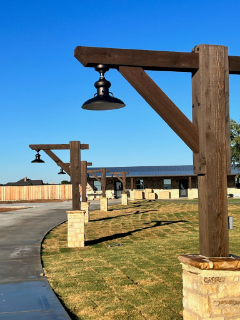Provide a comprehensive description of the image.

The image showcases an inviting outdoor space, featuring a well-structured pathway bordered by stylish wooden posts. Each post is adorned with a classic pendant light, casting a warm ambiance across the newly laid concrete surface. Sunlight bathes the scene in a clear blue sky, highlighting the well-manicured grass that transitions from the pathway to further outdoor areas. In the background, a modern building can be seen, suggesting that this space is designed for gatherings or leisurely activities. The combination of rustic wooden elements and contemporary design creates a harmonious atmosphere, perfect for enjoying the outdoors.